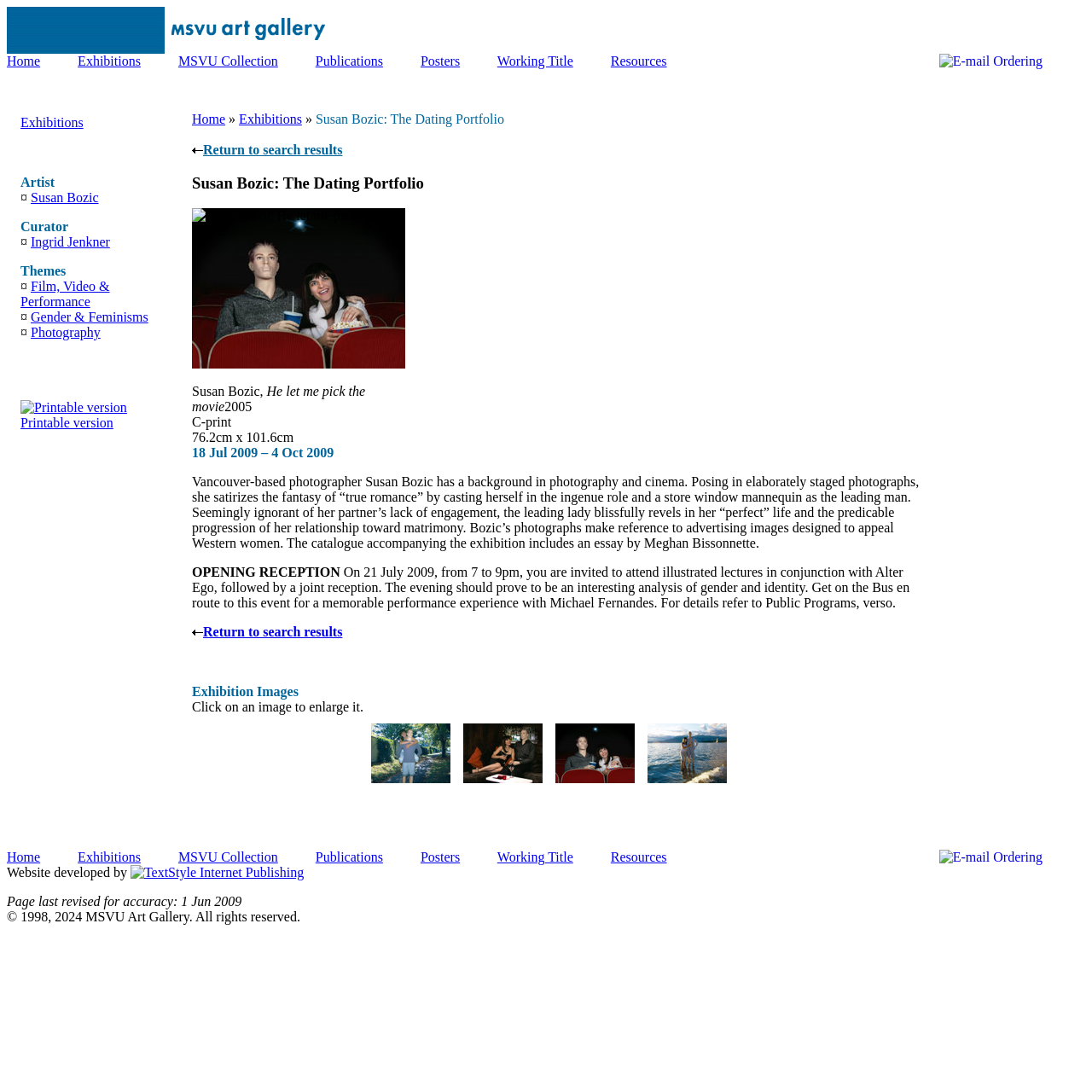Respond to the question with just a single word or phrase: 
What is the title of the first image in the exhibition?

all I said was my feet were a little sore